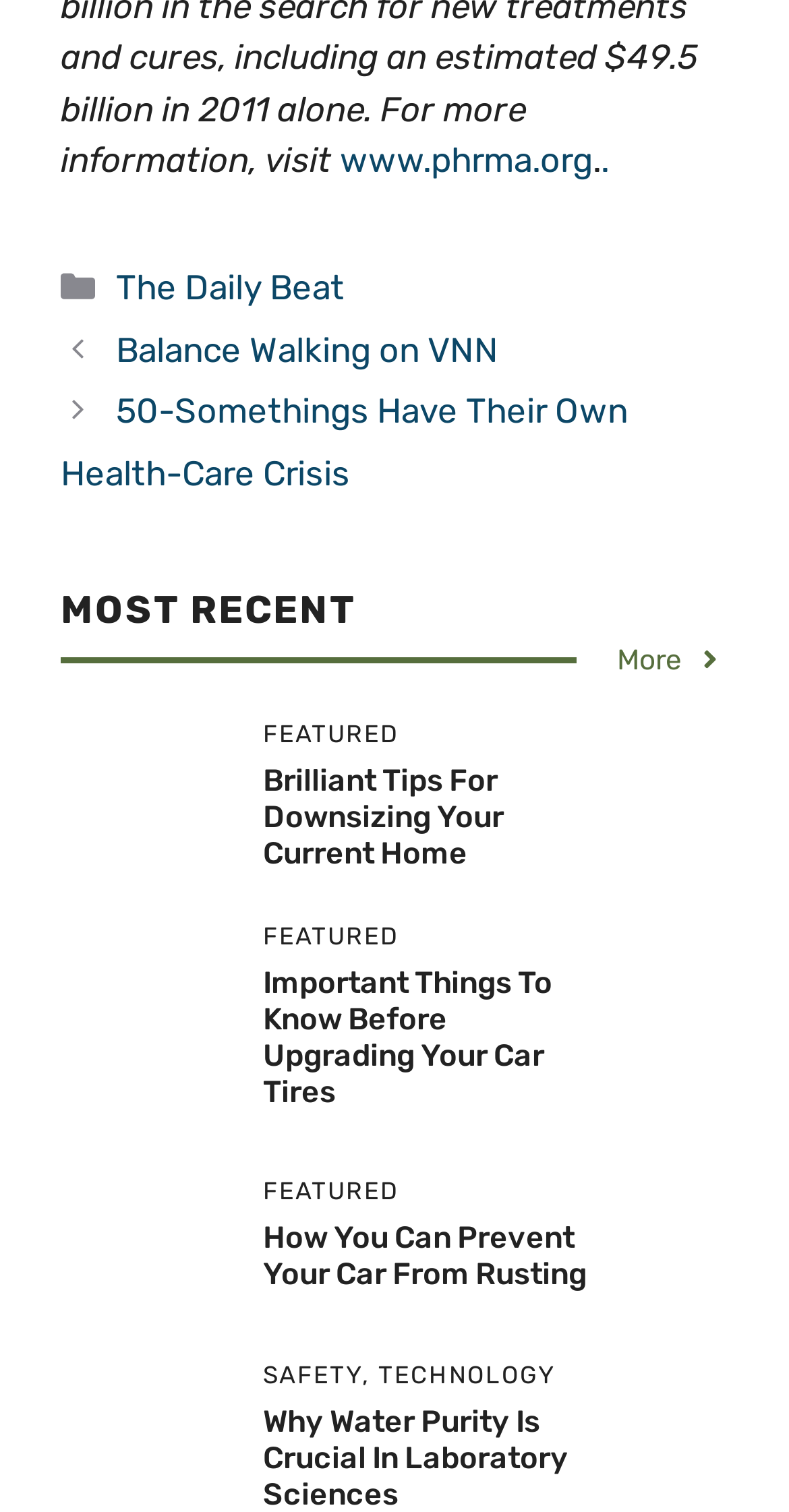Use a single word or phrase to answer this question: 
What is the category of the first post?

Balance Walking on VNN